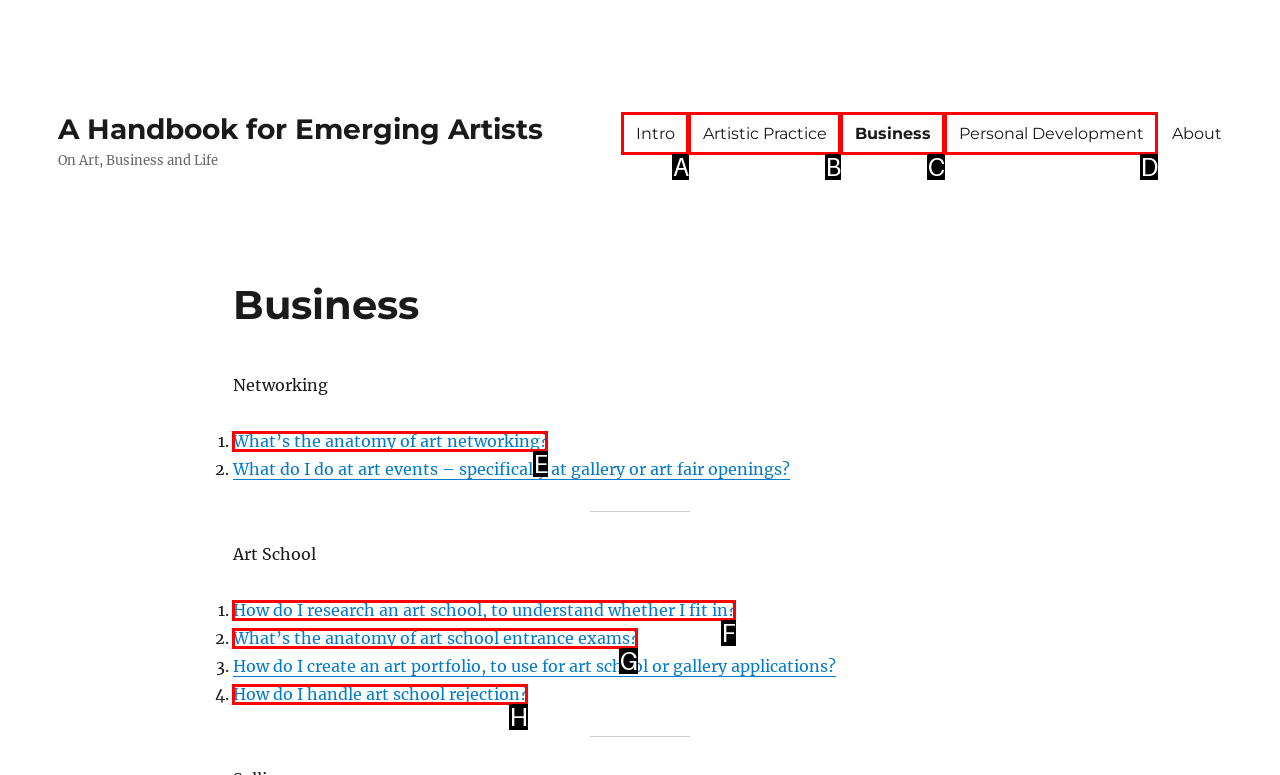Based on the description: Artistic Practice, select the HTML element that best fits. Reply with the letter of the correct choice from the options given.

B